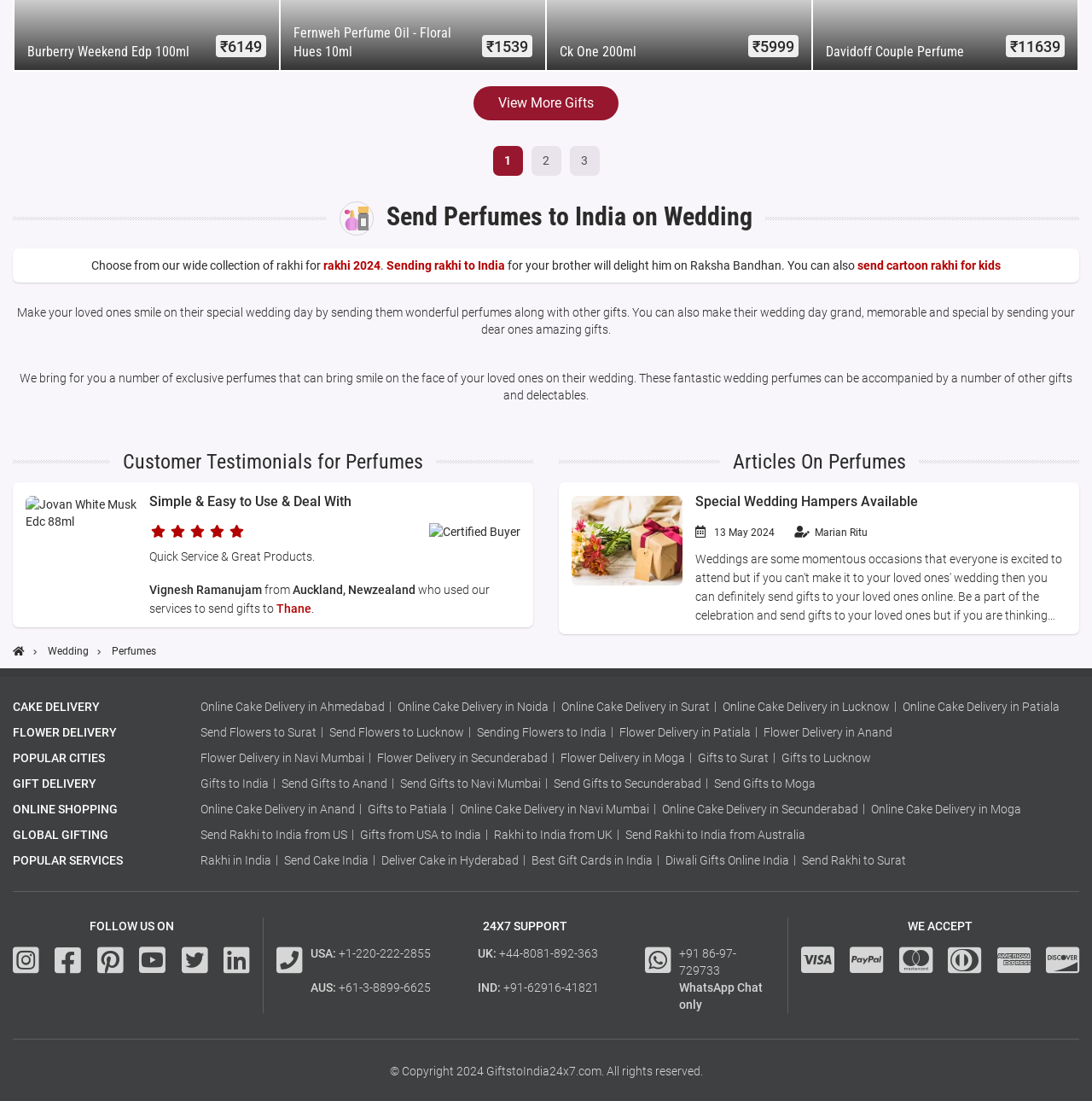Determine the bounding box coordinates for the element that should be clicked to follow this instruction: "View more gifts". The coordinates should be given as four float numbers between 0 and 1, in the format [left, top, right, bottom].

[0.434, 0.078, 0.566, 0.109]